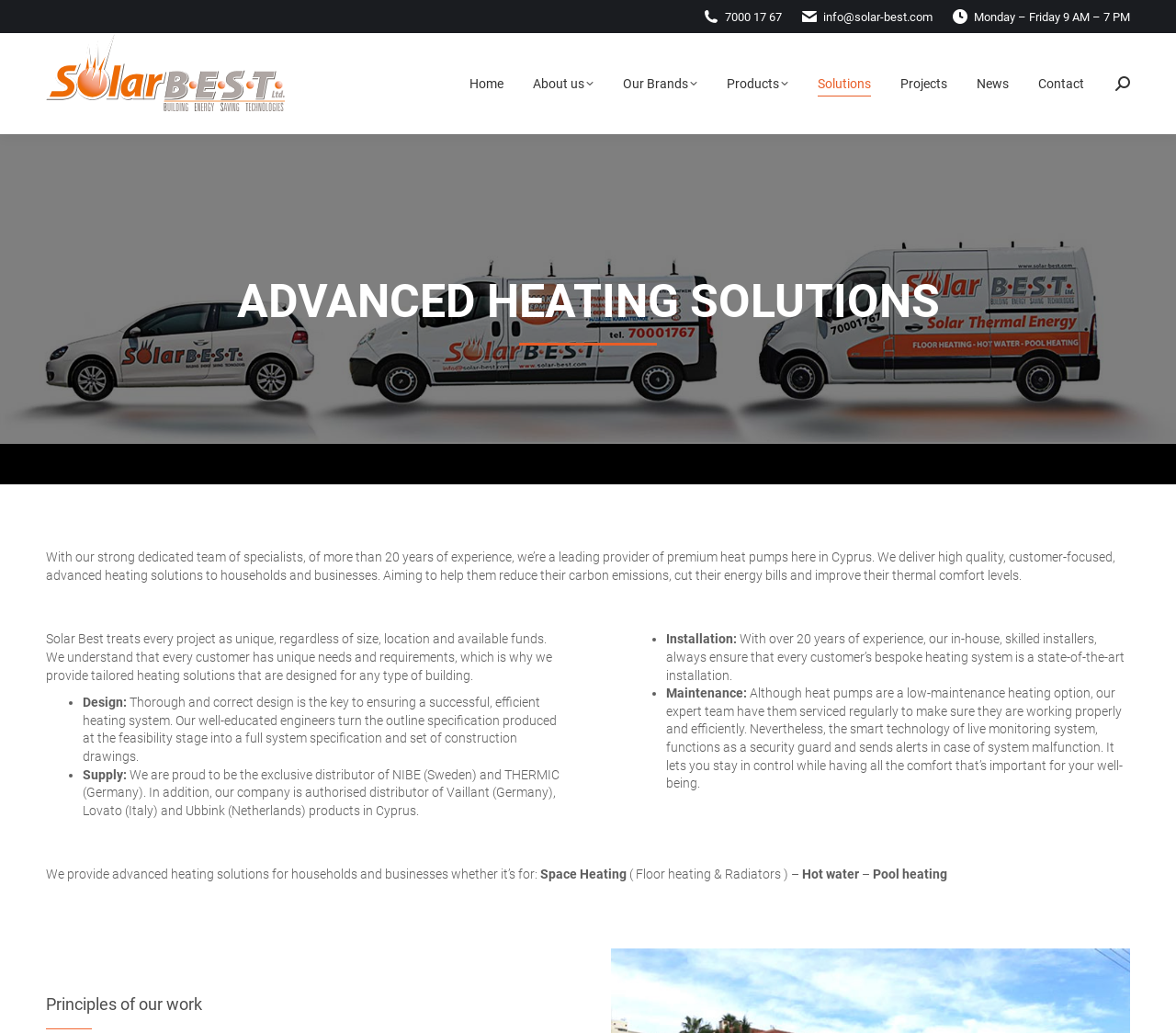Identify the bounding box coordinates for the UI element described as: "Home". The coordinates should be provided as four floats between 0 and 1: [left, top, right, bottom].

[0.396, 0.048, 0.431, 0.114]